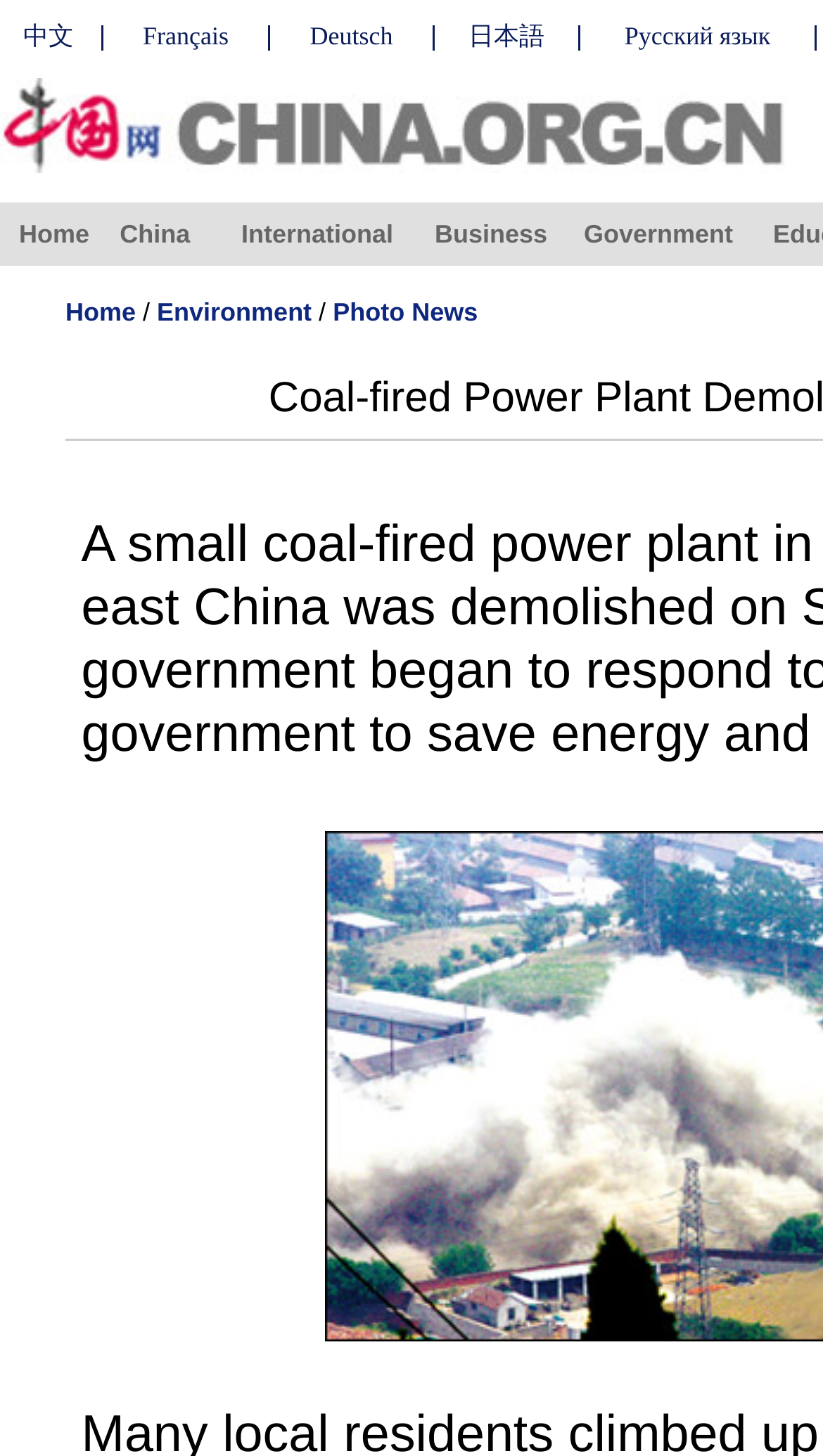Respond to the question below with a single word or phrase:
How many main categories are there on the top navigation bar?

5